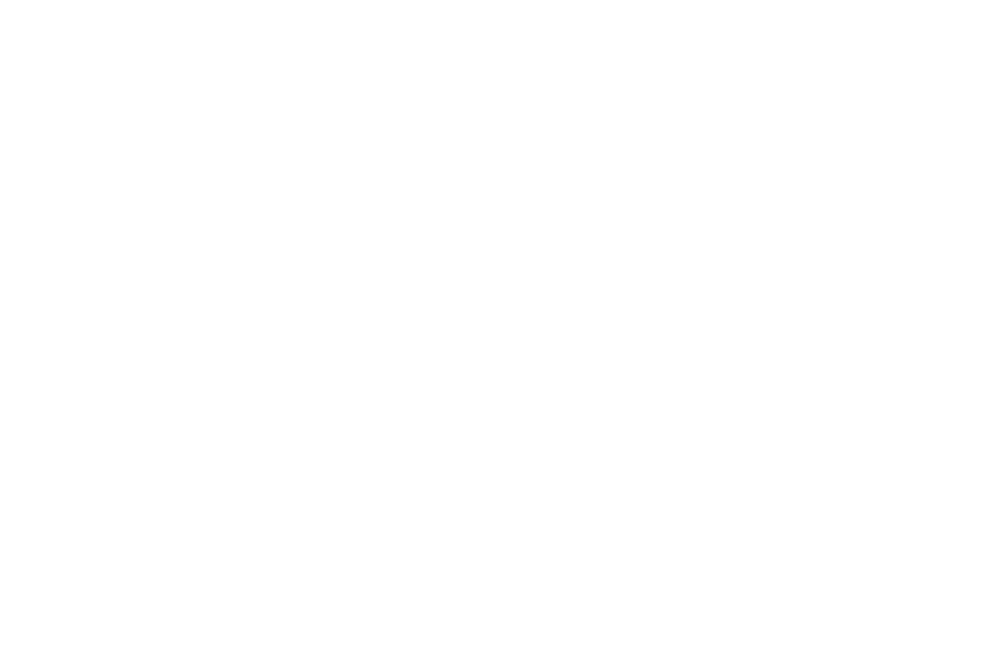Explain the image in a detailed and thorough manner.

The image features a visual representation associated with the phrase "Select development group portfolio." This graphic likely serves as an interactive element on a digital platform, inviting users to engage with different portfolios related to development groups. The design is likely intended to be intuitive, guiding users to make selections that could influence project collaboration or resource allocation. This iconography is essential for providing a user-friendly interface, enhancing navigation within the application or website.